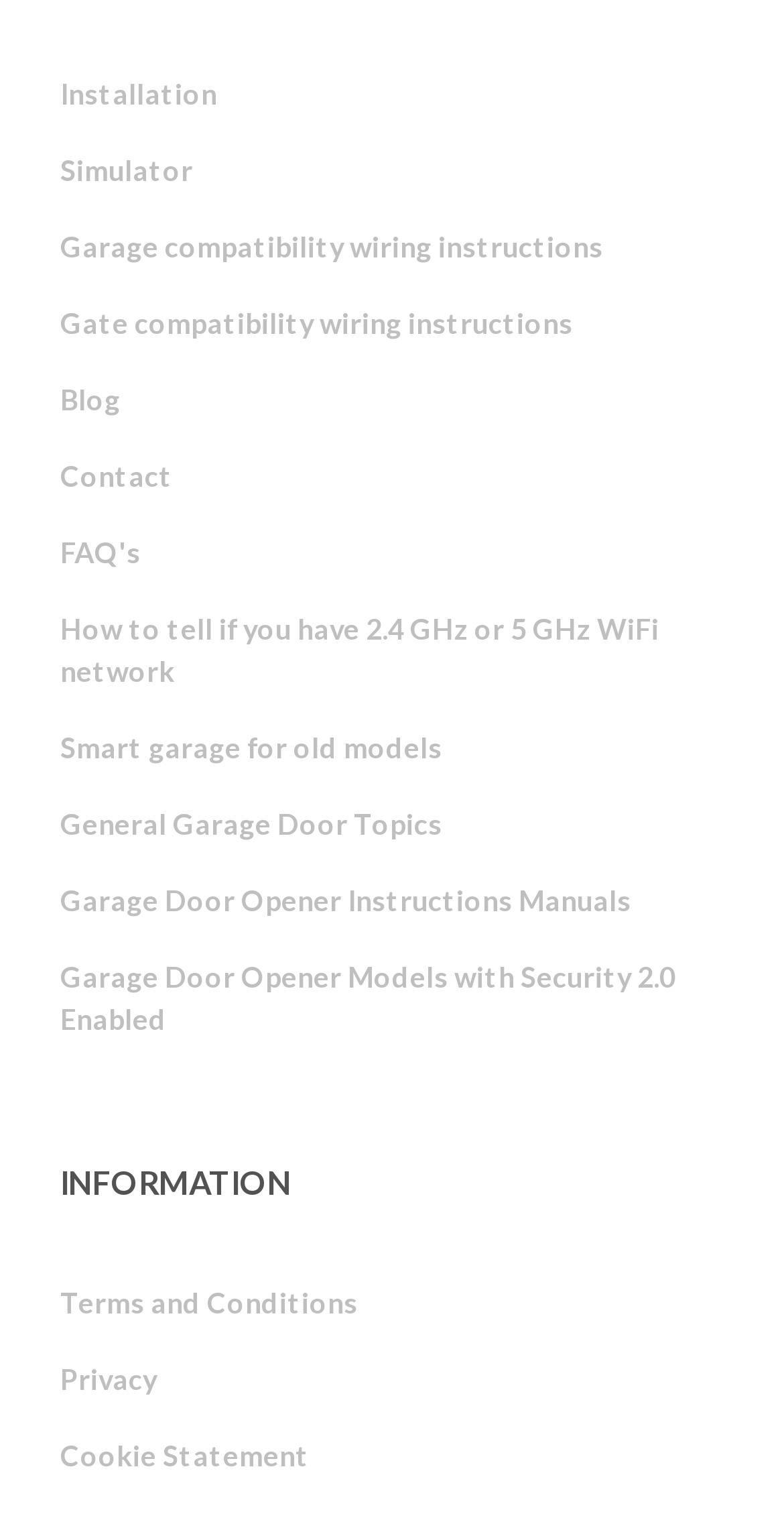Provide the bounding box for the UI element matching this description: "Terms and Conditions".

[0.077, 0.833, 0.921, 0.883]